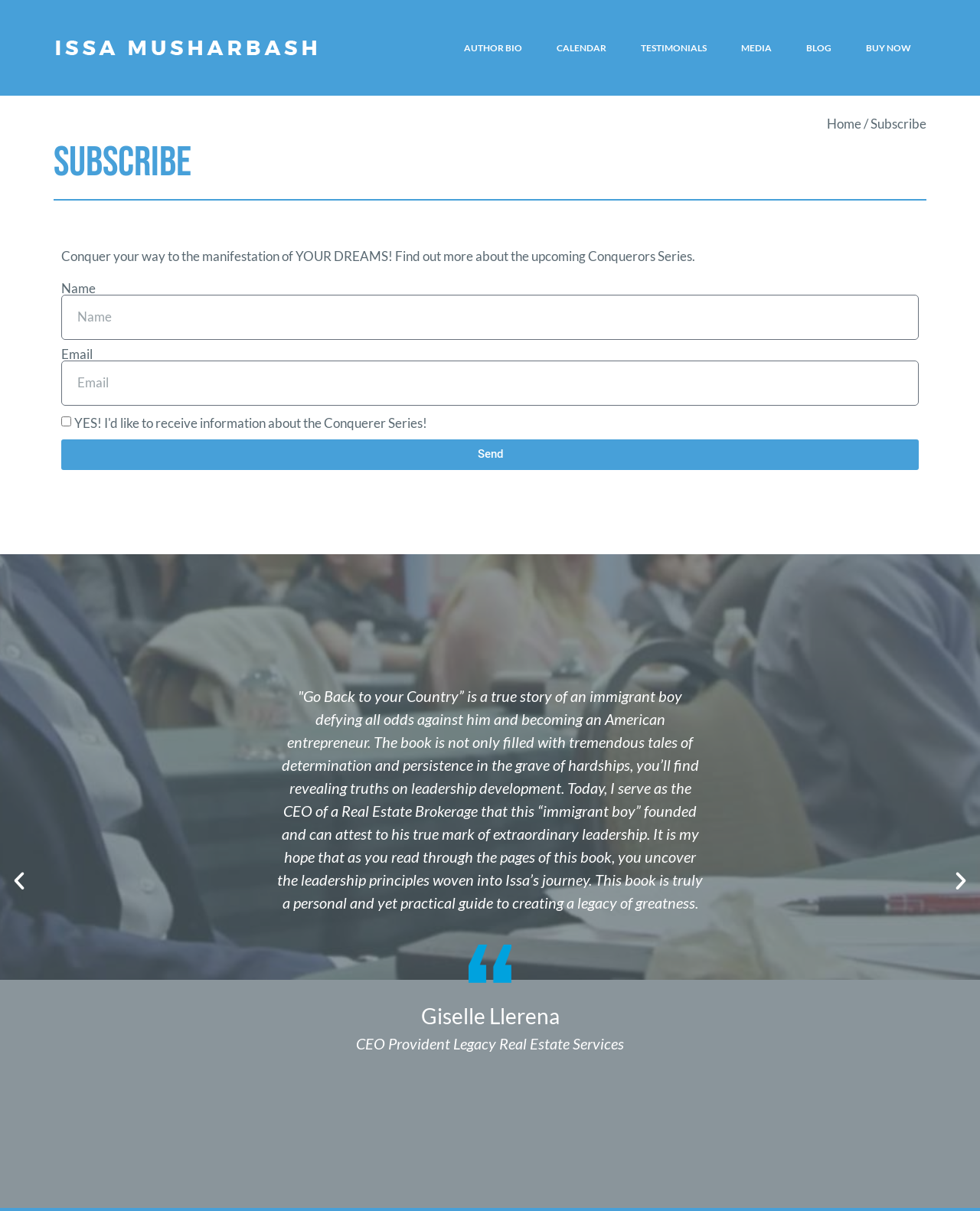Bounding box coordinates are given in the format (top-left x, top-left y, bottom-right x, bottom-right y). All values should be floating point numbers between 0 and 1. Provide the bounding box coordinate for the UI element described as: BANK CARD

None